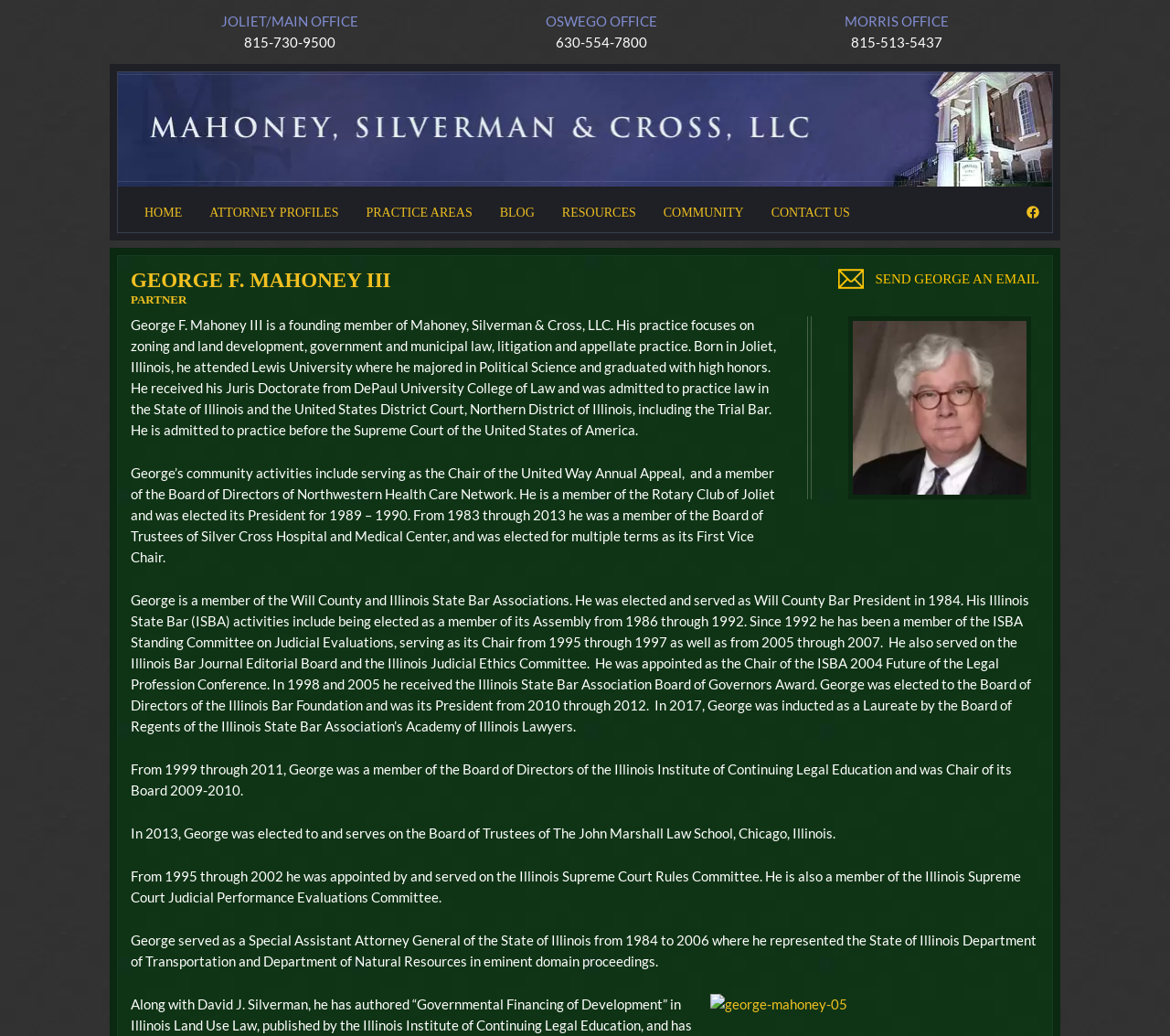Please find the bounding box for the UI component described as follows: "815-513-5437".

[0.727, 0.033, 0.805, 0.049]